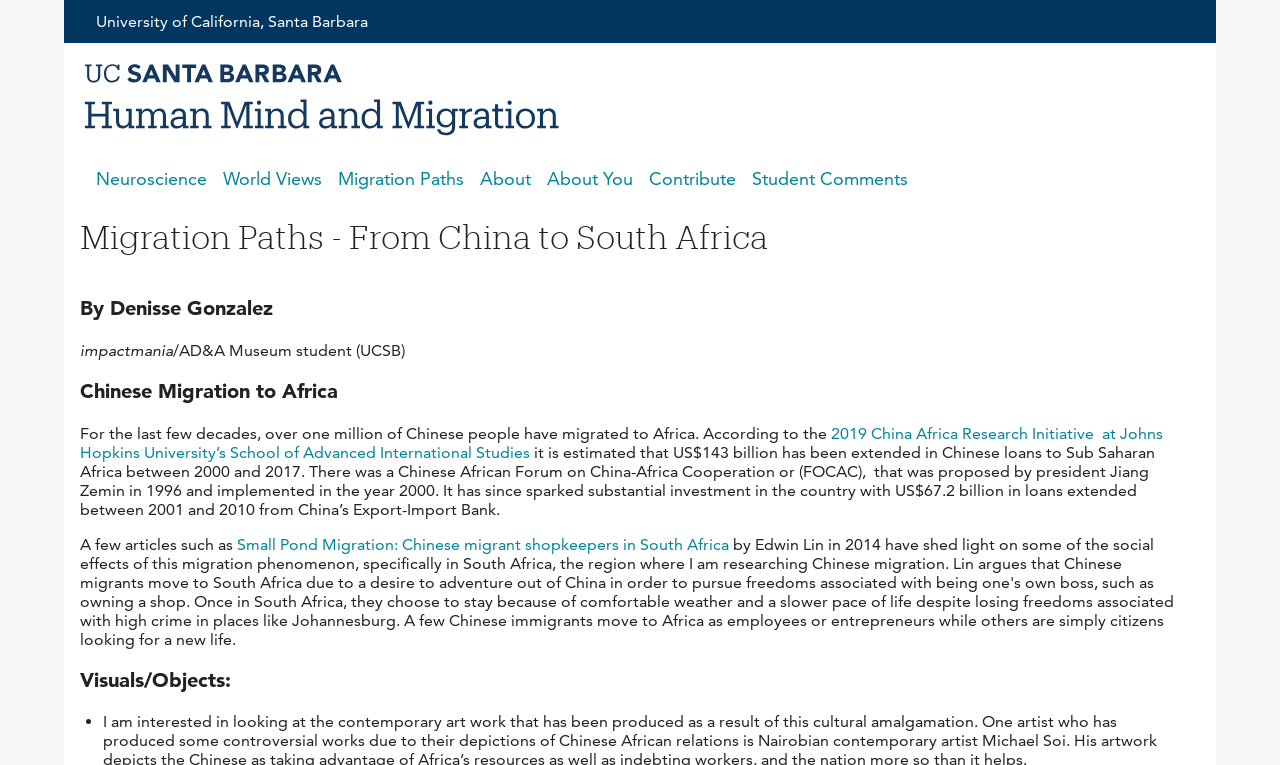Based on the element description, predict the bounding box coordinates (top-left x, top-left y, bottom-right x, bottom-right y) for the UI element in the screenshot: Student Comments

[0.588, 0.219, 0.709, 0.247]